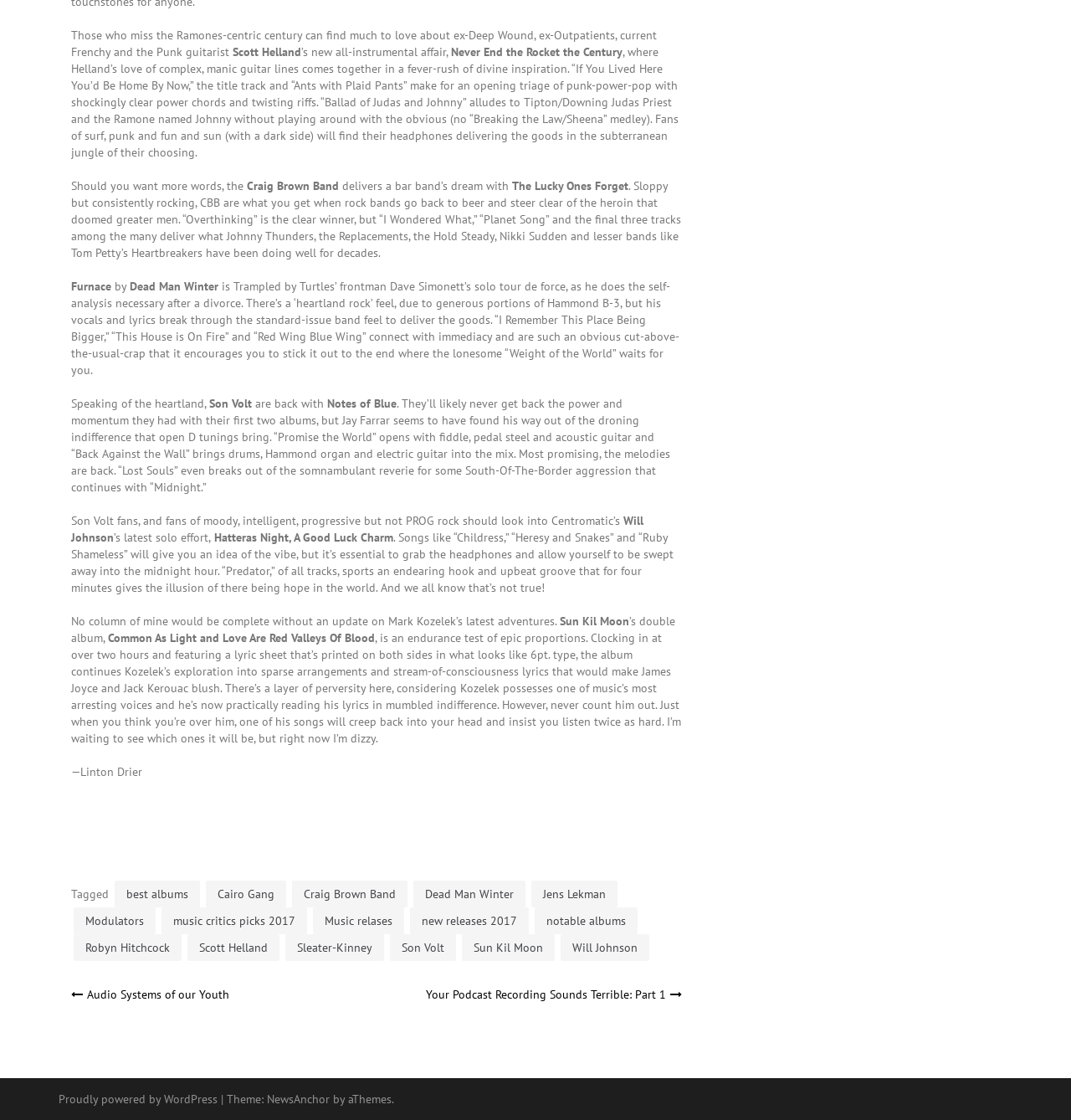Please find the bounding box coordinates of the clickable region needed to complete the following instruction: "Click on the link to read about the Craig Brown Band". The bounding box coordinates must consist of four float numbers between 0 and 1, i.e., [left, top, right, bottom].

[0.23, 0.159, 0.316, 0.173]